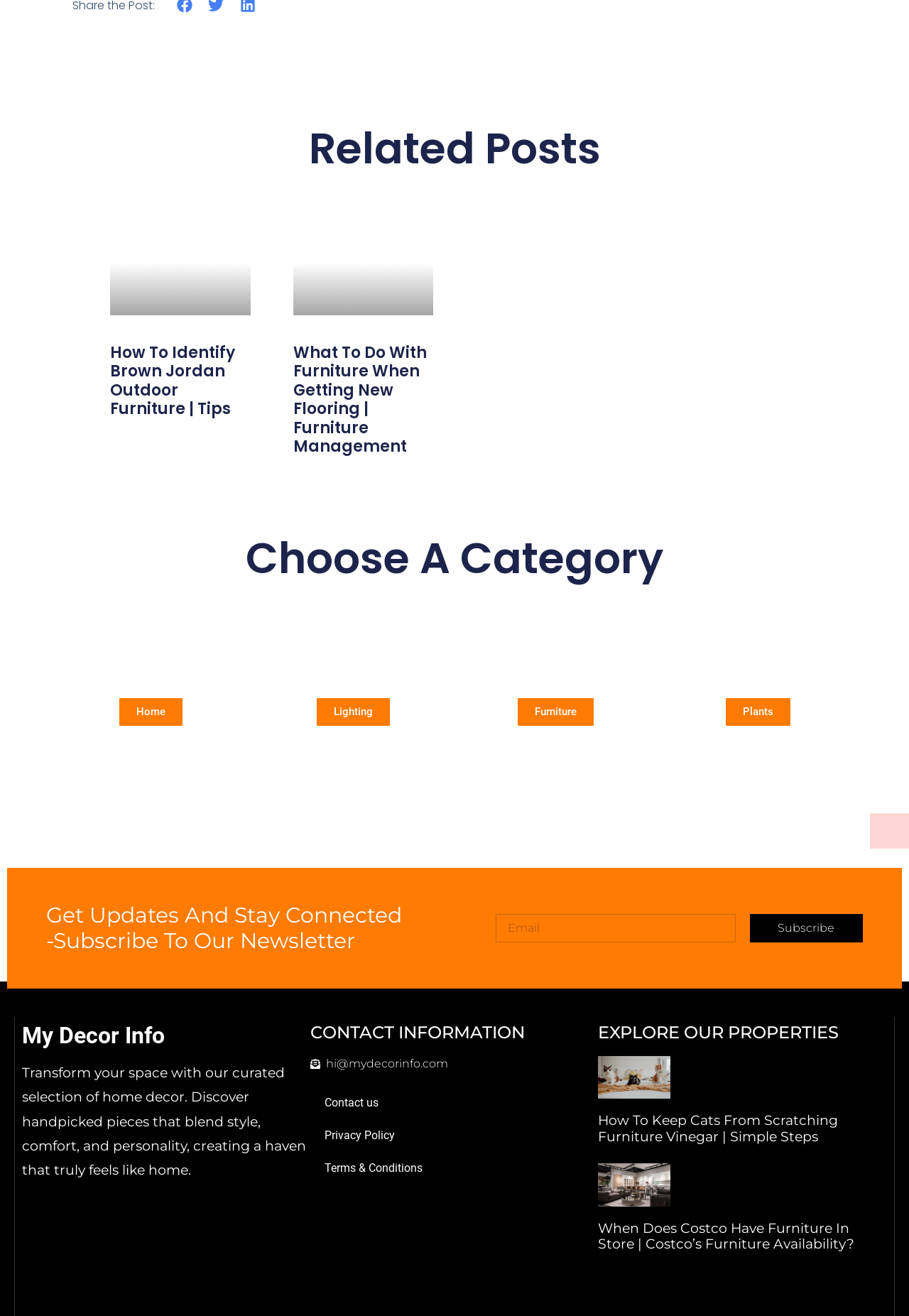Find the bounding box coordinates for the area that should be clicked to accomplish the instruction: "Subscribe to the newsletter".

[0.825, 0.695, 0.949, 0.716]